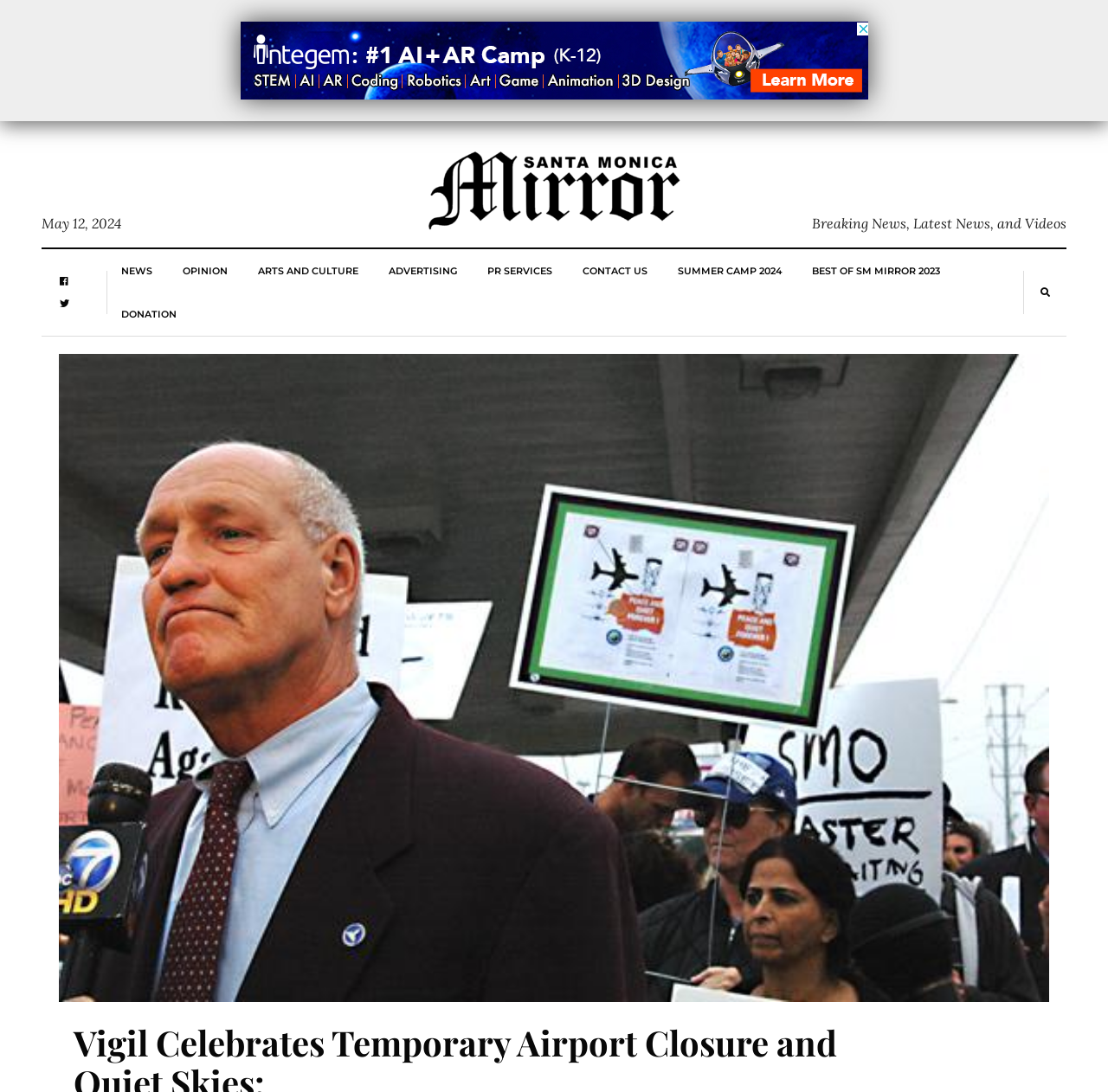What is the date of the article?
Could you answer the question with a detailed and thorough explanation?

I found the date of the article by looking at the static text element with the content 'May 12, 2024' located at the top of the webpage.